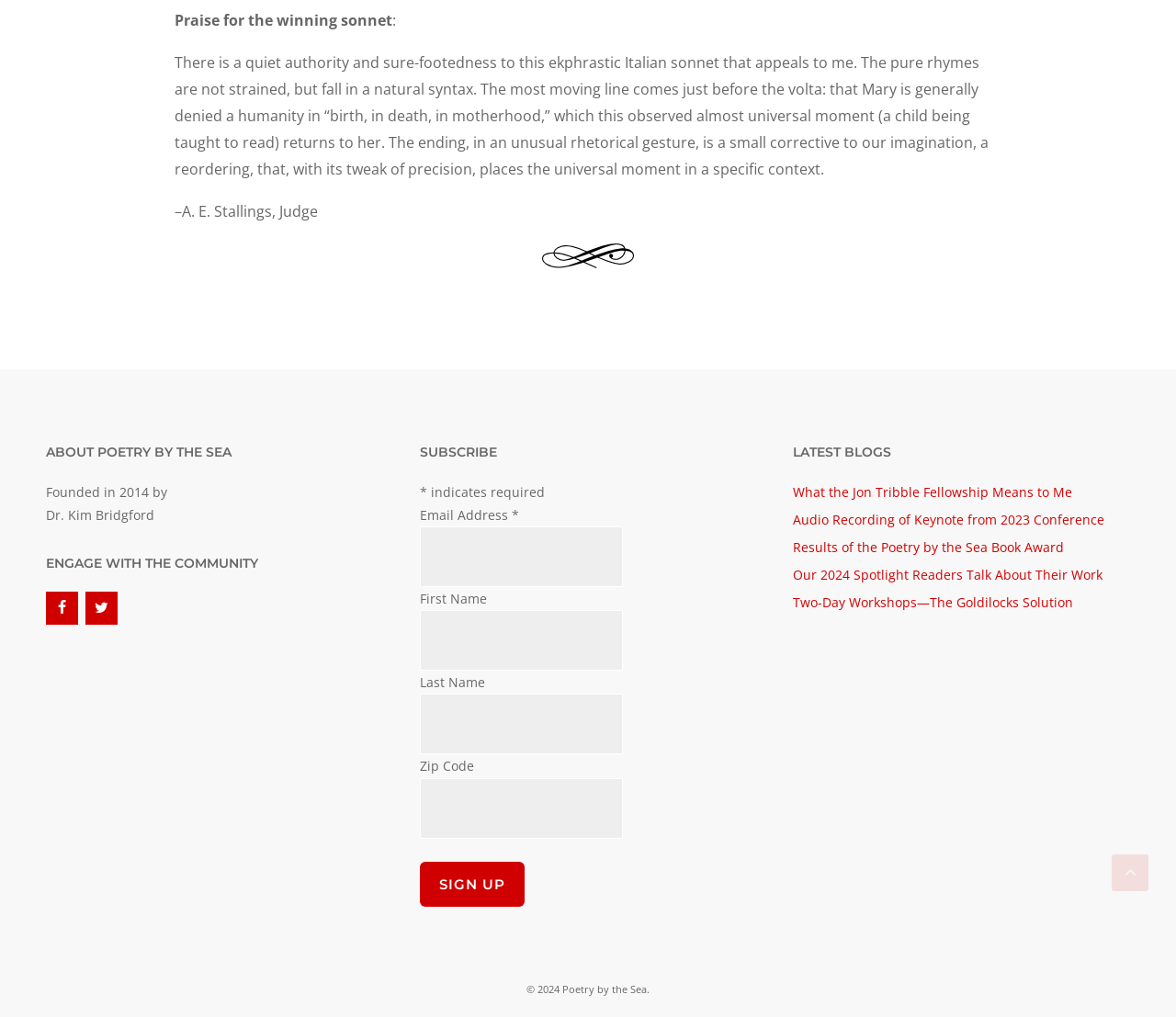How many latest blog links are provided?
Please provide a detailed answer to the question.

I counted the number of links under the 'LATEST BLOGS' heading and found five links, including 'What the Jon Tribble Fellowship Means to Me', 'Audio Recording of Keynote from 2023 Conference', and so on.